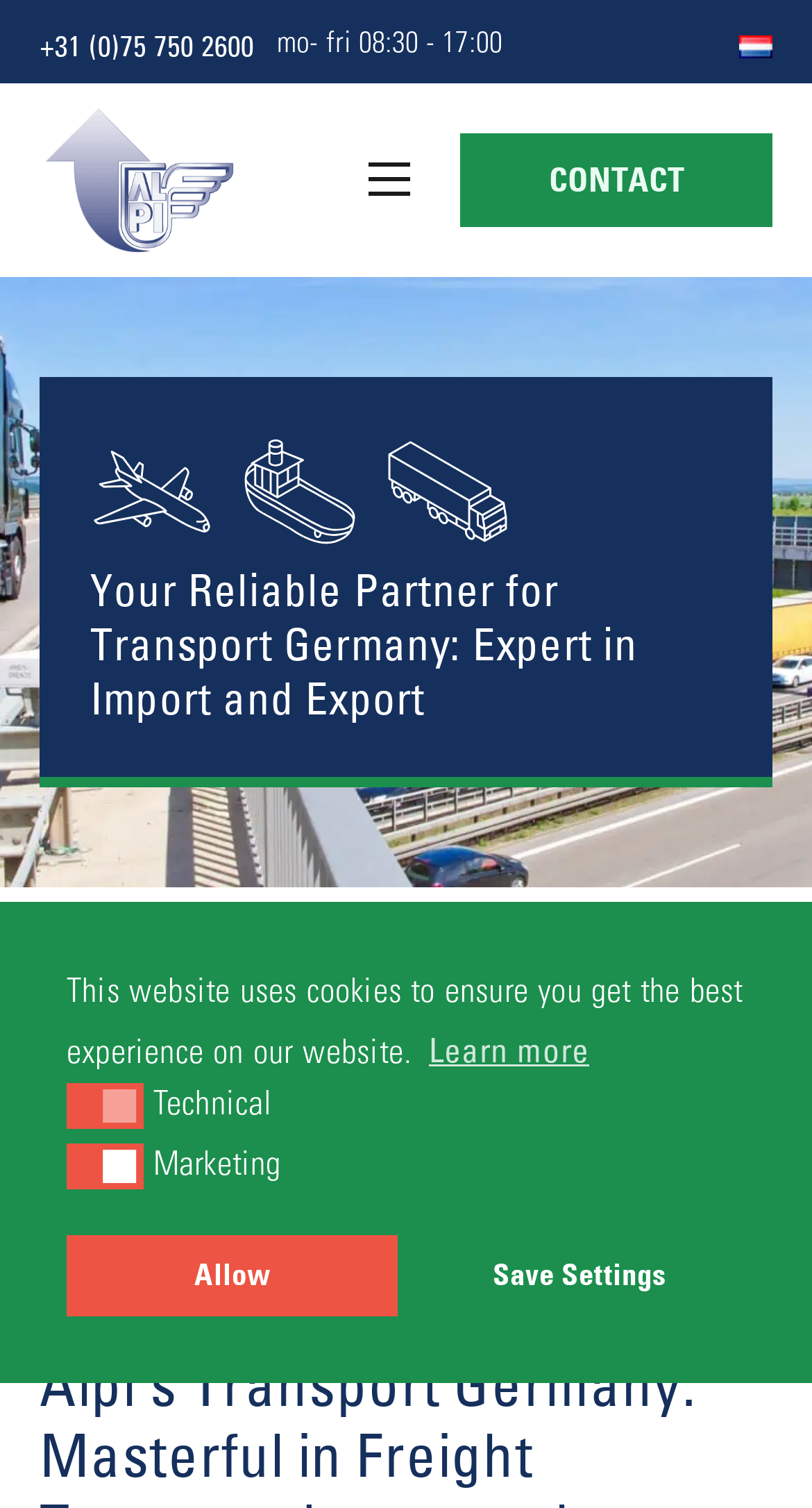How can I get a quote? Based on the image, give a response in one word or a short phrase.

Click on 'Quote'